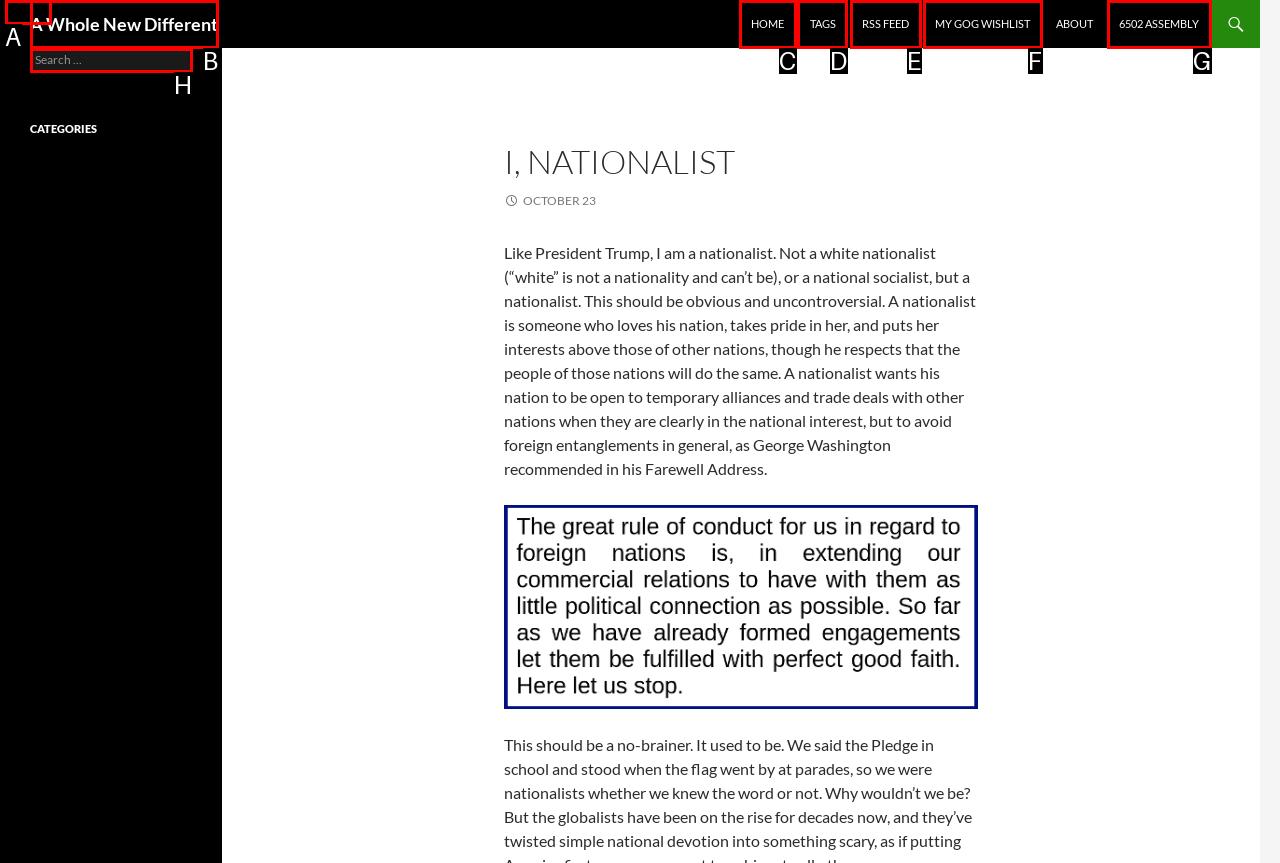Determine which letter corresponds to the UI element to click for this task: Click on the 'TAGS' link
Respond with the letter from the available options.

D